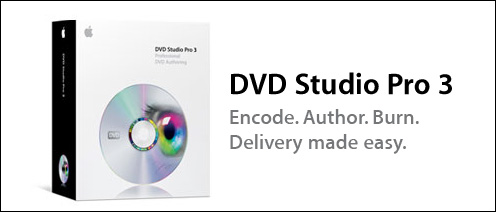Use a single word or phrase to answer the question: 
What is the color of the background in the package?

White